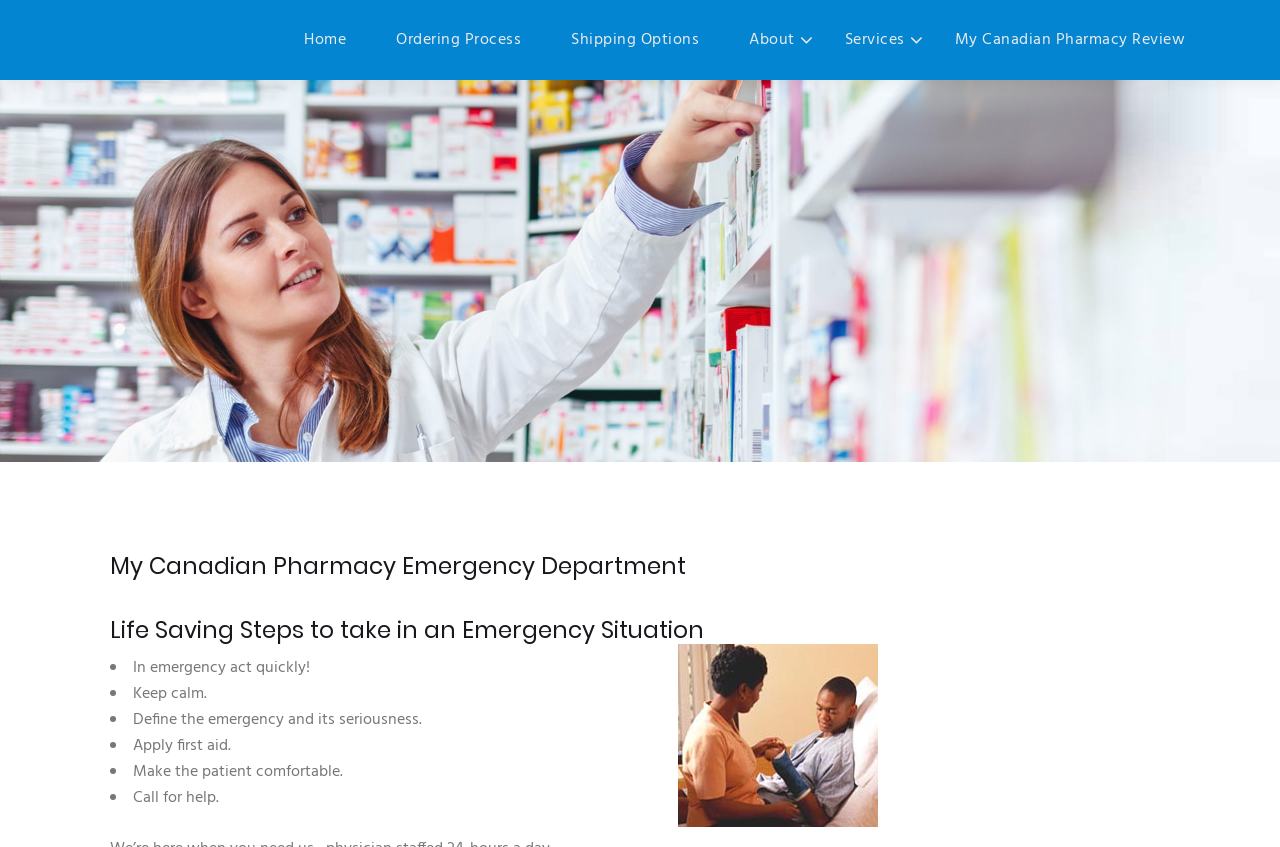Offer a detailed account of what is visible on the webpage.

The webpage is about My Canadian Pharmacy Emergency Department. At the top, there are seven links in a row, including "Home", "Ordering Process", "Shipping Options", "About", "Services", and "My Canadian Pharmacy Review". 

Below the links, there is a heading that reads "My Canadian Pharmacy Emergency Department". Underneath this heading, there is another heading that says "Life Saving Steps to take in an Emergency Situation". 

Following the second heading, there is a list of five bullet points with text describing steps to take in an emergency situation. The first bullet point says "In emergency act quickly!", the second says "Keep calm.", the third says "Define the emergency and its seriousness.", the fourth says "Apply first aid.", and the fifth says "Make the patient comfortable." and the last one says "Call for help.".